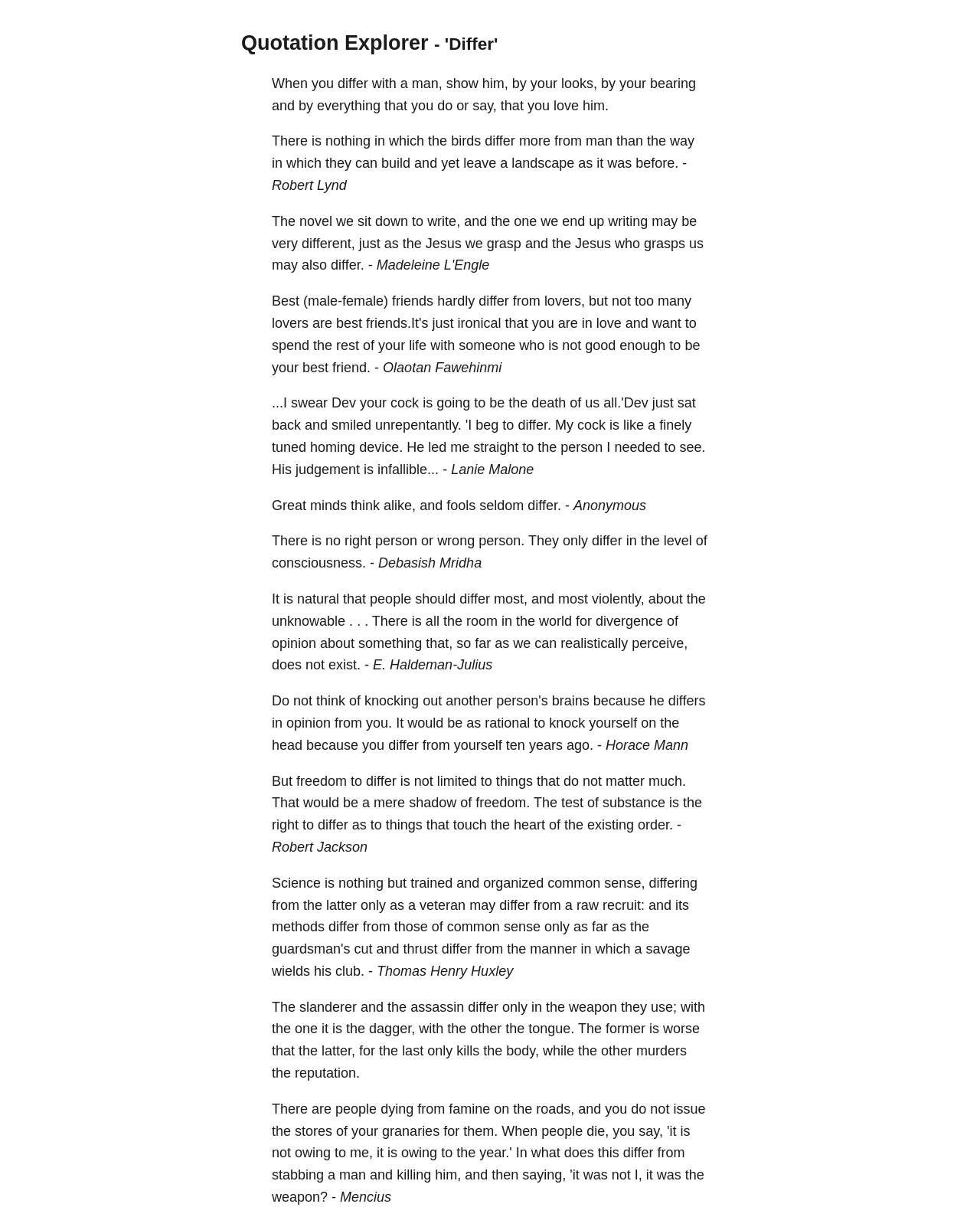Provide a one-word or one-phrase answer to the question:
How many links are in the second blockquote?

7